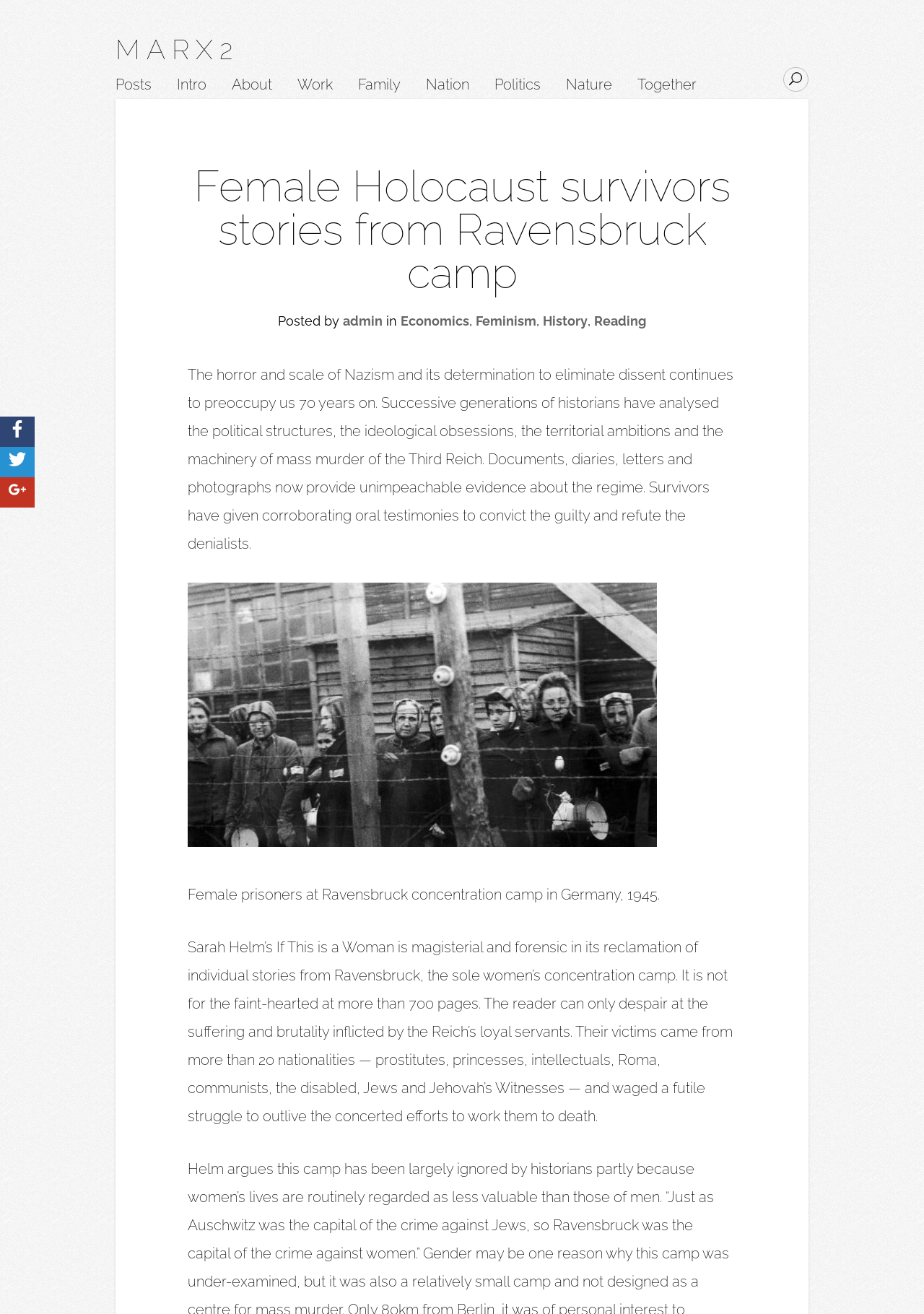Find the bounding box coordinates of the element to click in order to complete the given instruction: "View the image of Ravensbruck."

[0.203, 0.443, 0.711, 0.645]